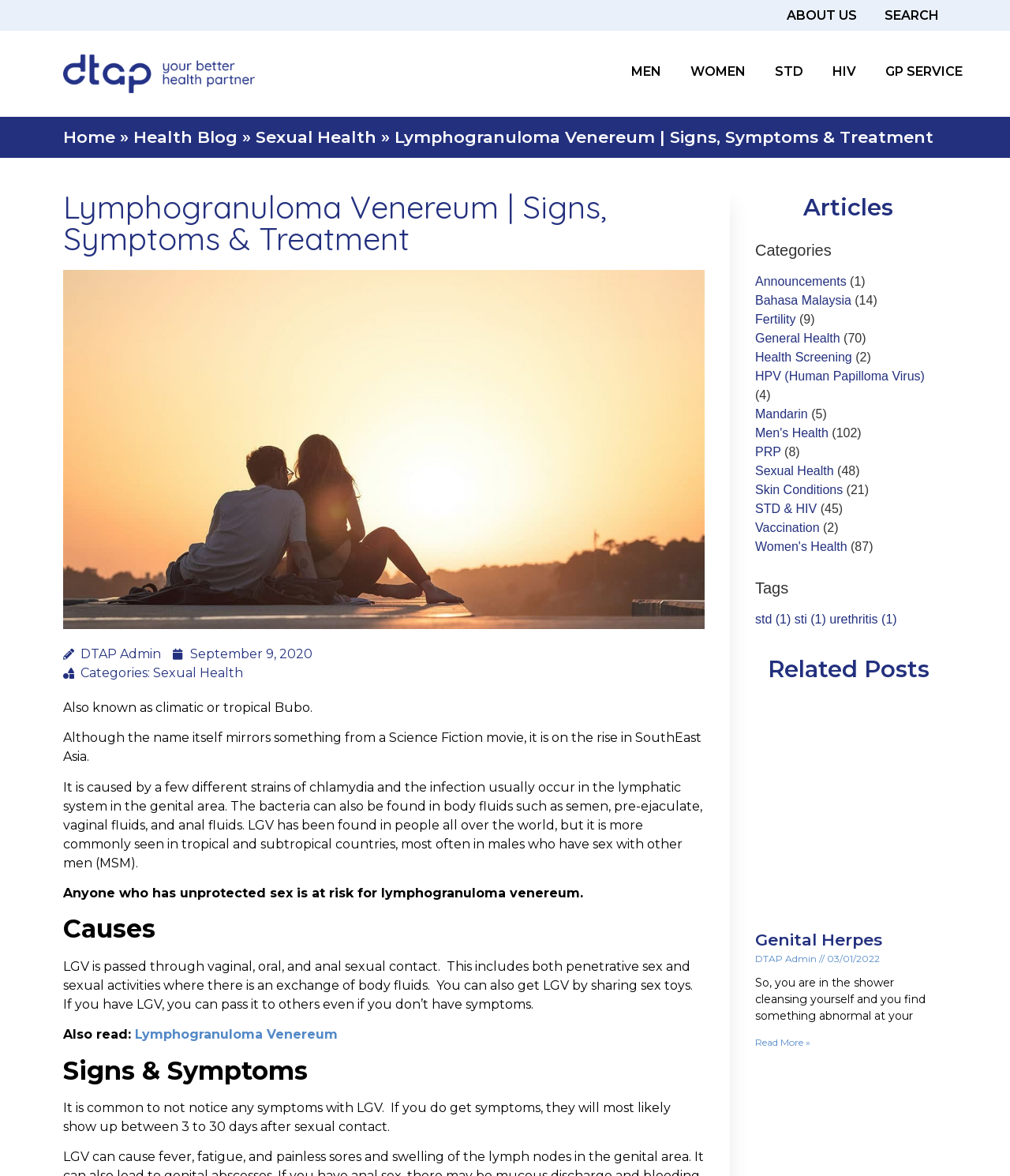Can you find the bounding box coordinates for the element that needs to be clicked to execute this instruction: "Go to the 'Sexual Health' category"? The coordinates should be given as four float numbers between 0 and 1, i.e., [left, top, right, bottom].

[0.253, 0.108, 0.373, 0.125]